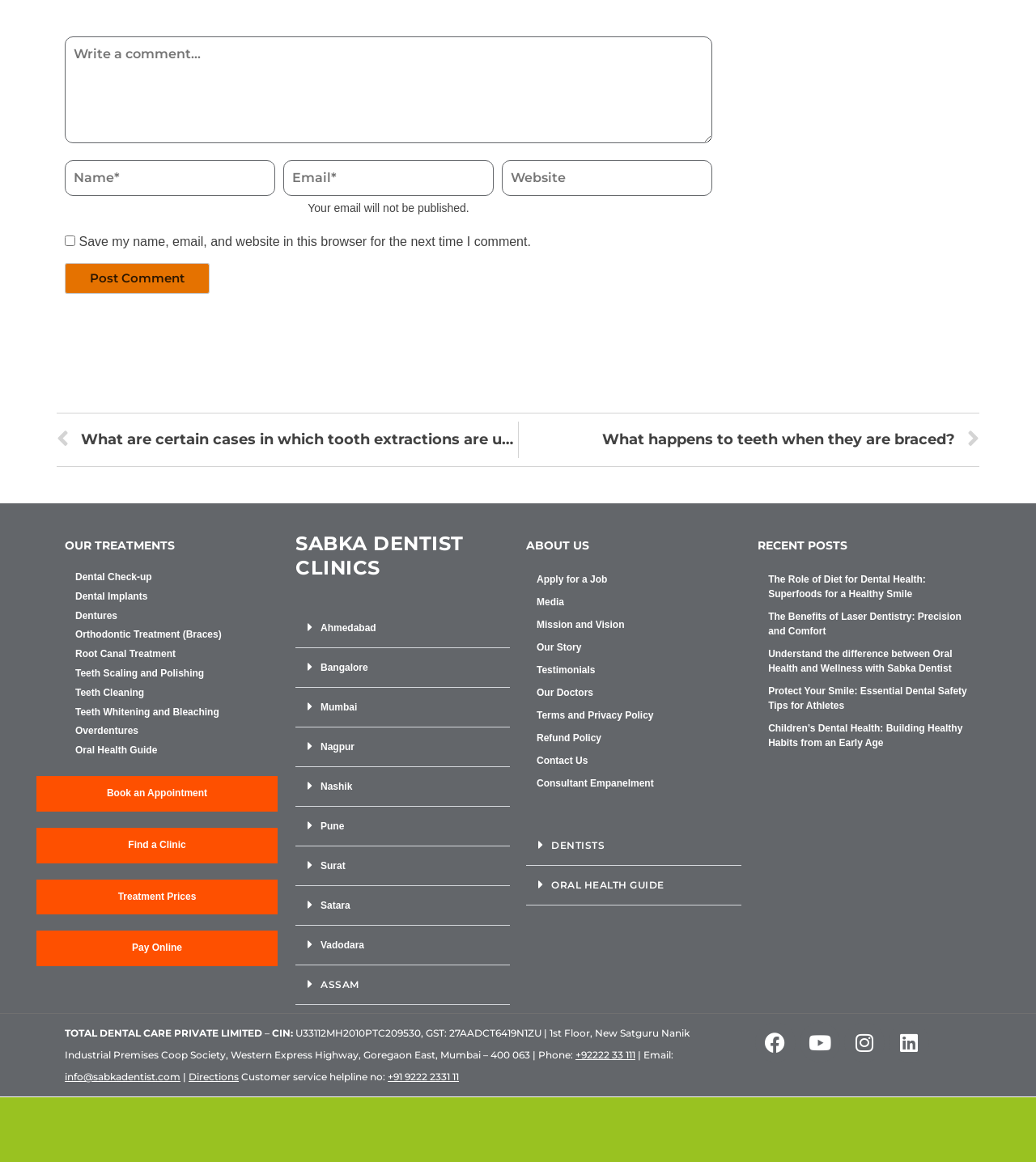Using the description "Our Story", locate and provide the bounding box of the UI element.

[0.518, 0.551, 0.716, 0.563]